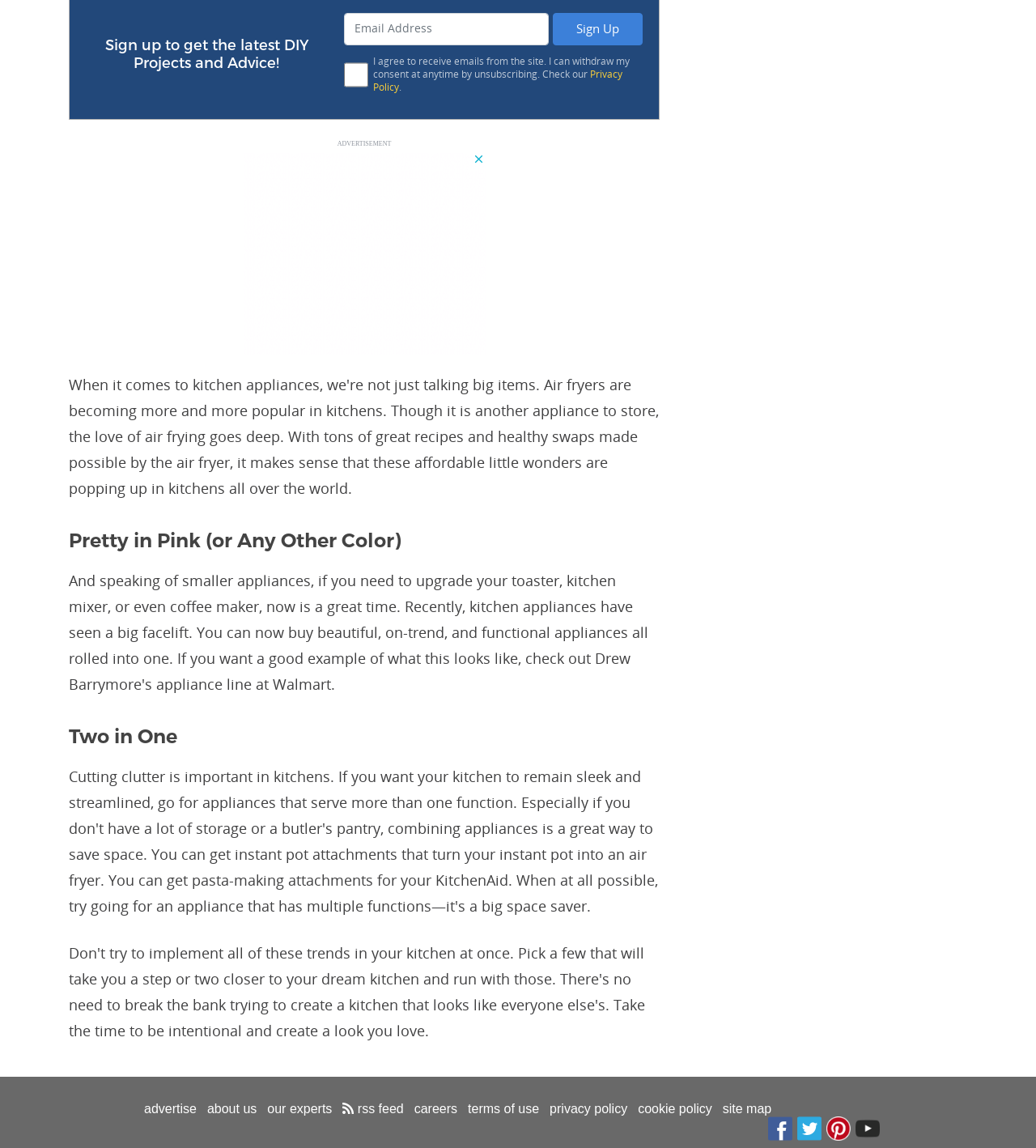How many social media links are at the bottom of the webpage? Please answer the question using a single word or phrase based on the image.

4